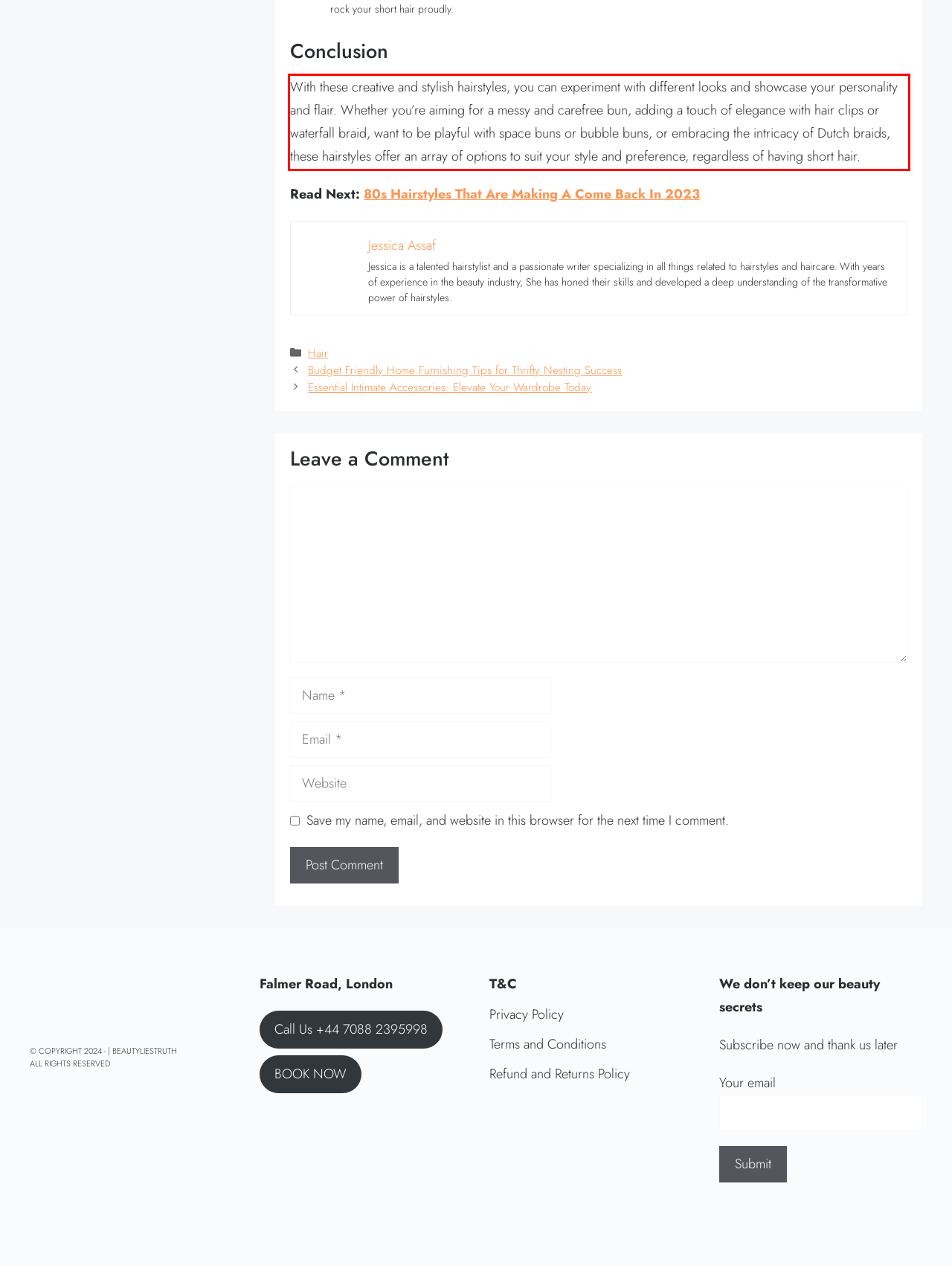You are looking at a screenshot of a webpage with a red rectangle bounding box. Use OCR to identify and extract the text content found inside this red bounding box.

With these creative and stylish hairstyles, you can experiment with different looks and showcase your personality and flair. Whether you’re aiming for a messy and carefree bun, adding a touch of elegance with hair clips or waterfall braid, want to be playful with space buns or bubble buns, or embracing the intricacy of Dutch braids, these hairstyles offer an array of options to suit your style and preference, regardless of having short hair.